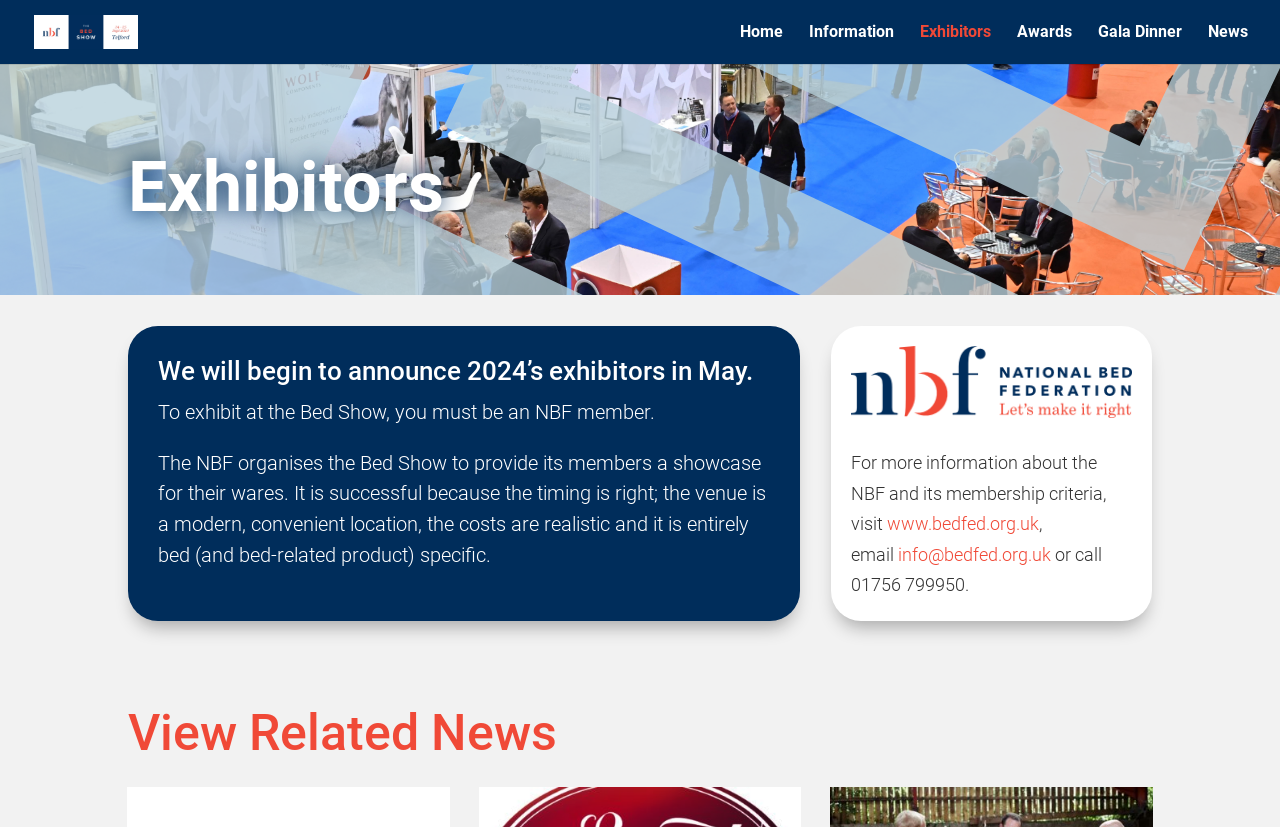For the following element description, predict the bounding box coordinates in the format (top-left x, top-left y, bottom-right x, bottom-right y). All values should be floating point numbers between 0 and 1. Description: 17

None